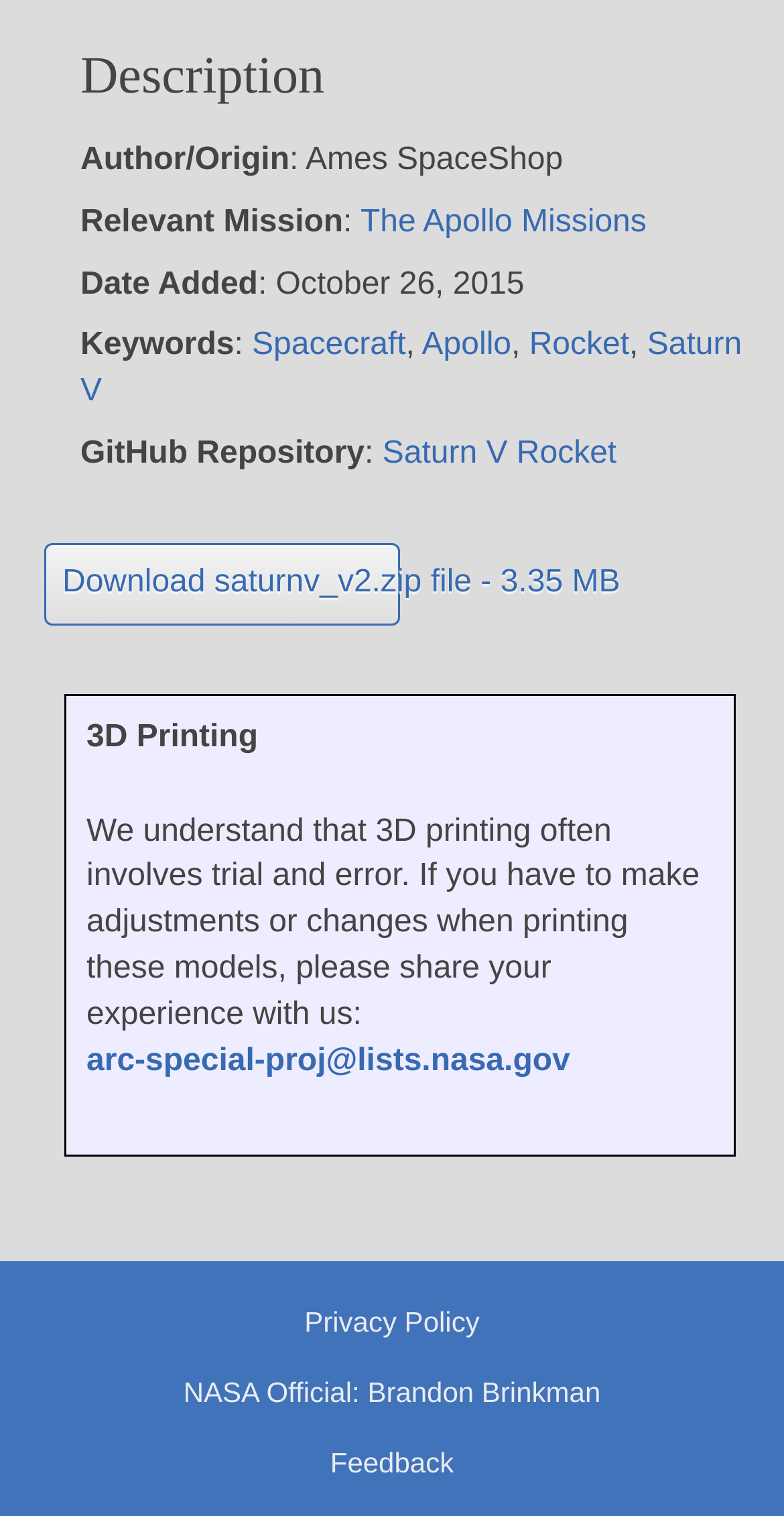What is the author of this webpage?
Could you answer the question in a detailed manner, providing as much information as possible?

The author of this webpage is Ames SpaceShop, which is indicated by the 'Author/Origin' section on the webpage, where it says ': Ames SpaceShop'.